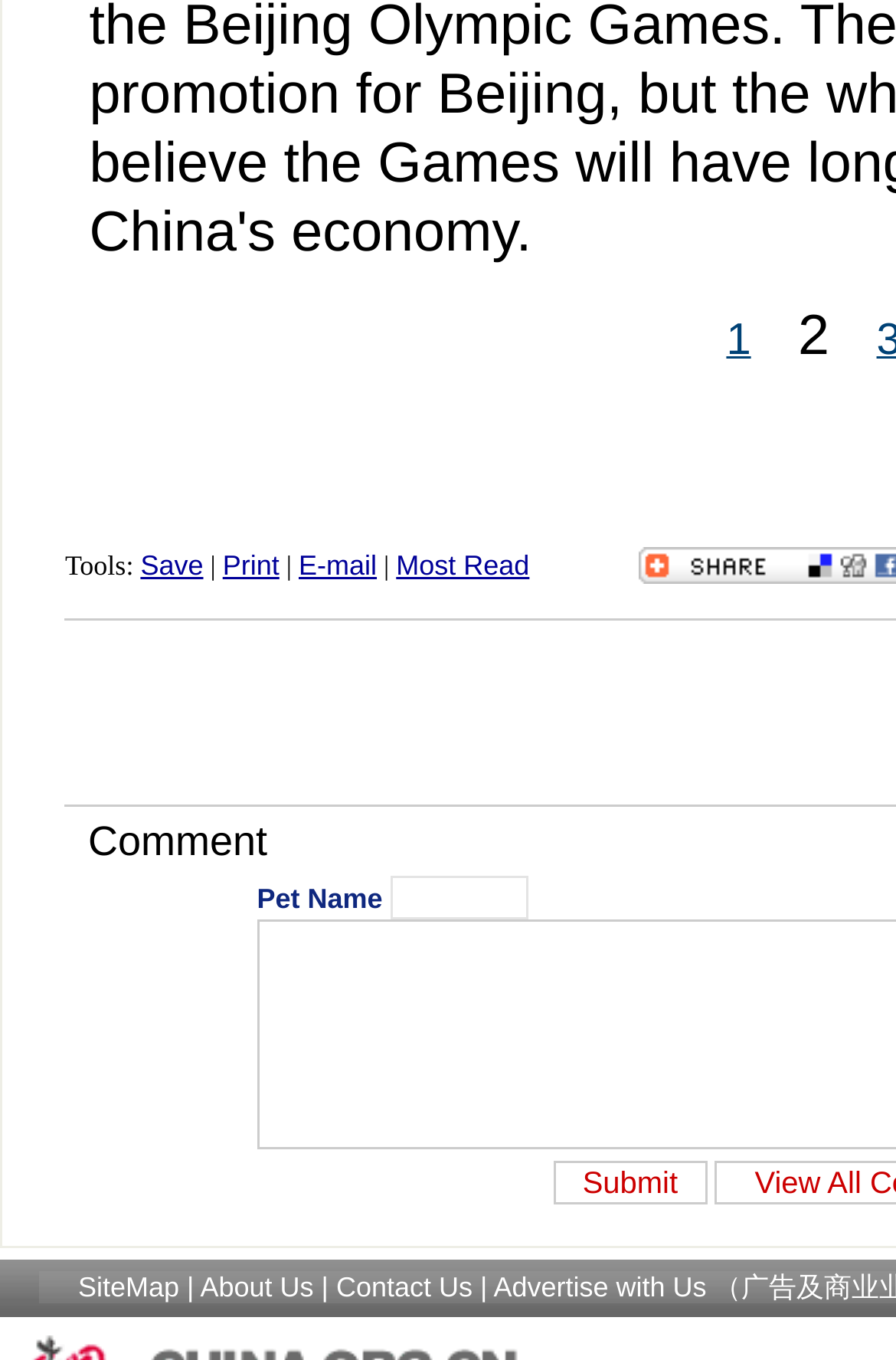Please provide a brief answer to the following inquiry using a single word or phrase:
What is the purpose of the textbox?

To input text